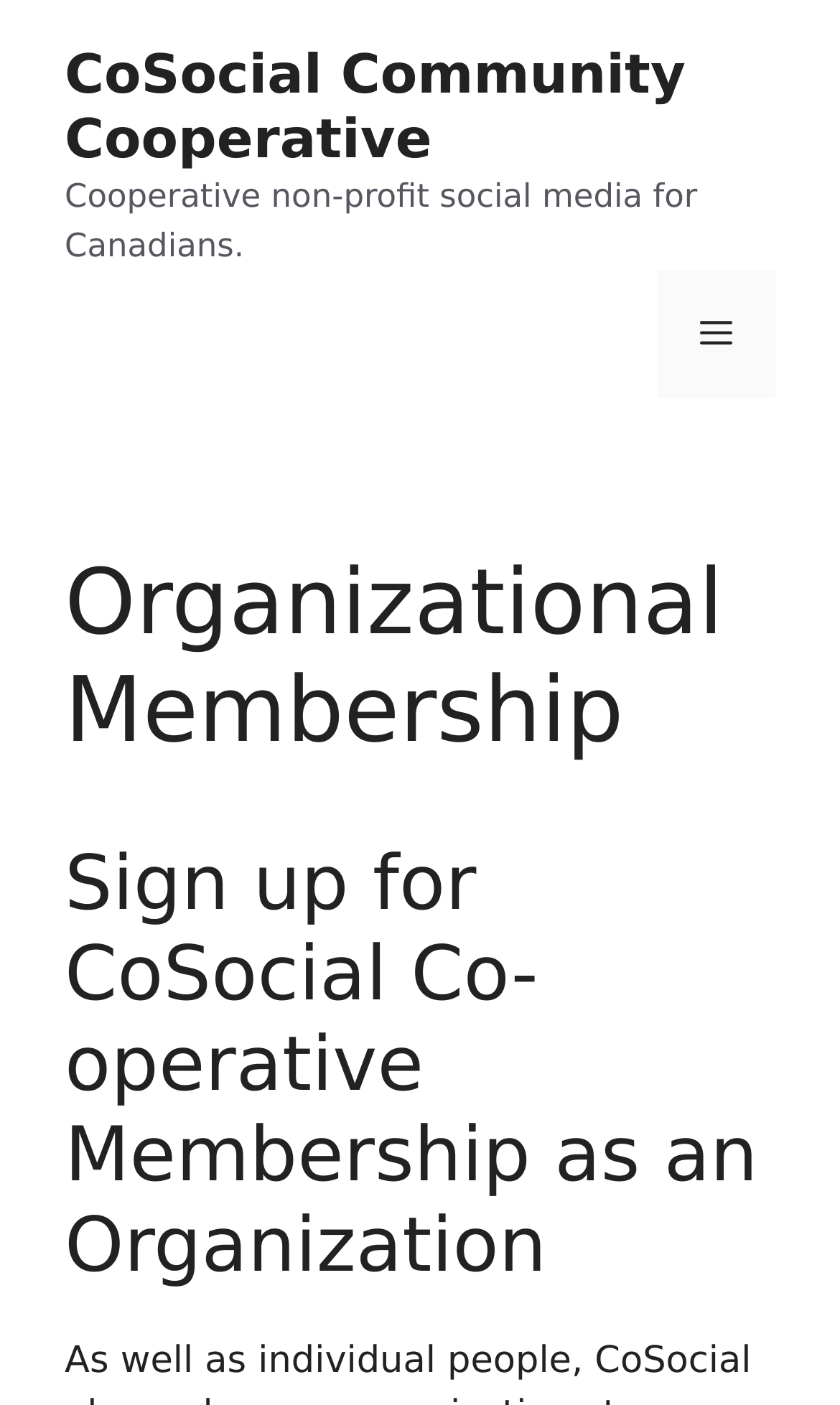Utilize the details in the image to thoroughly answer the following question: What is the purpose of CoSocial?

Based on the static text 'Cooperative non-profit social media for Canadians.' on the banner, it can be inferred that CoSocial is a social media platform for Canadians.